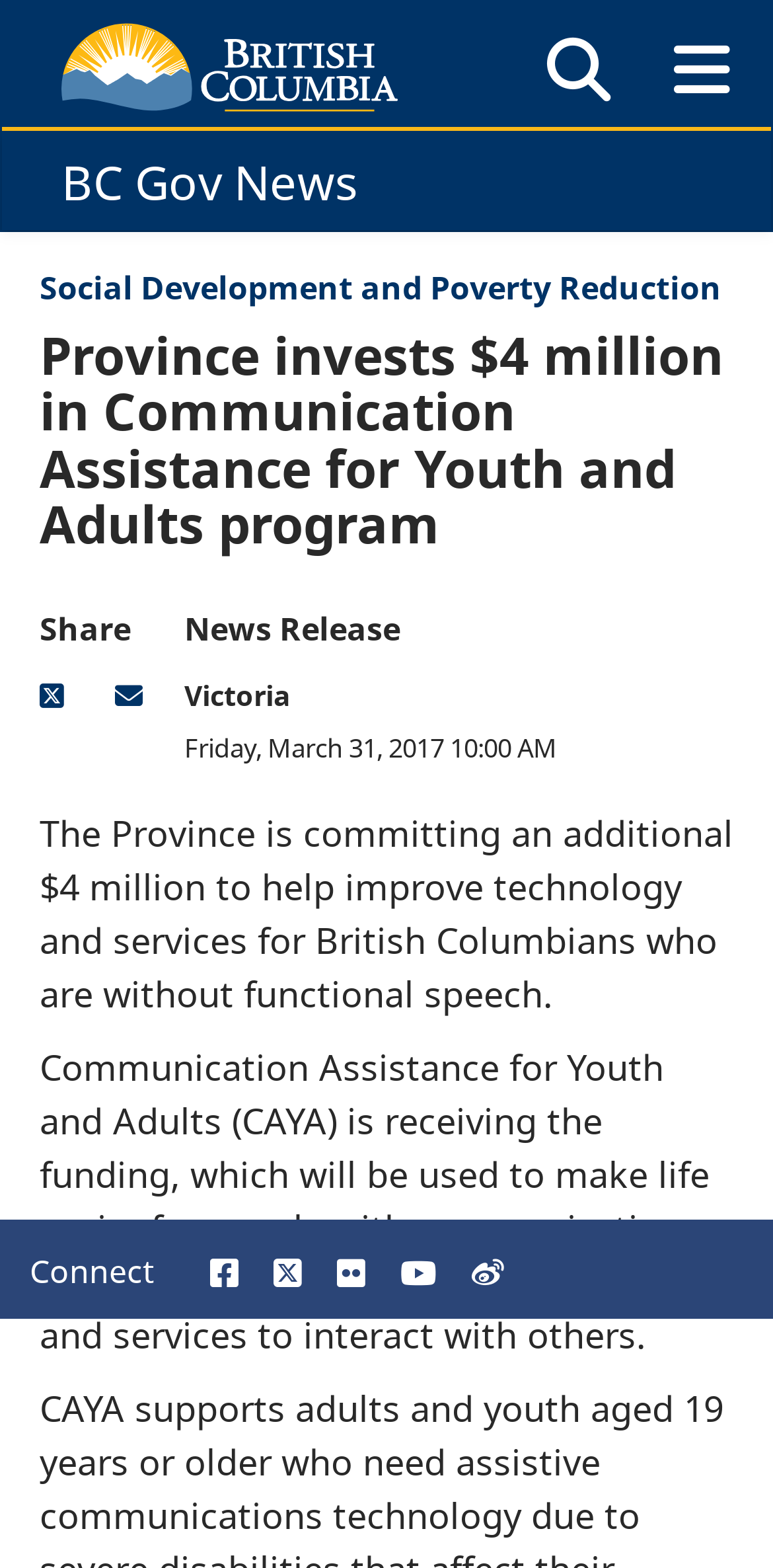Find the bounding box coordinates corresponding to the UI element with the description: "BC Gov News". The coordinates should be formatted as [left, top, right, bottom], with values as floats between 0 and 1.

[0.079, 0.095, 0.464, 0.137]